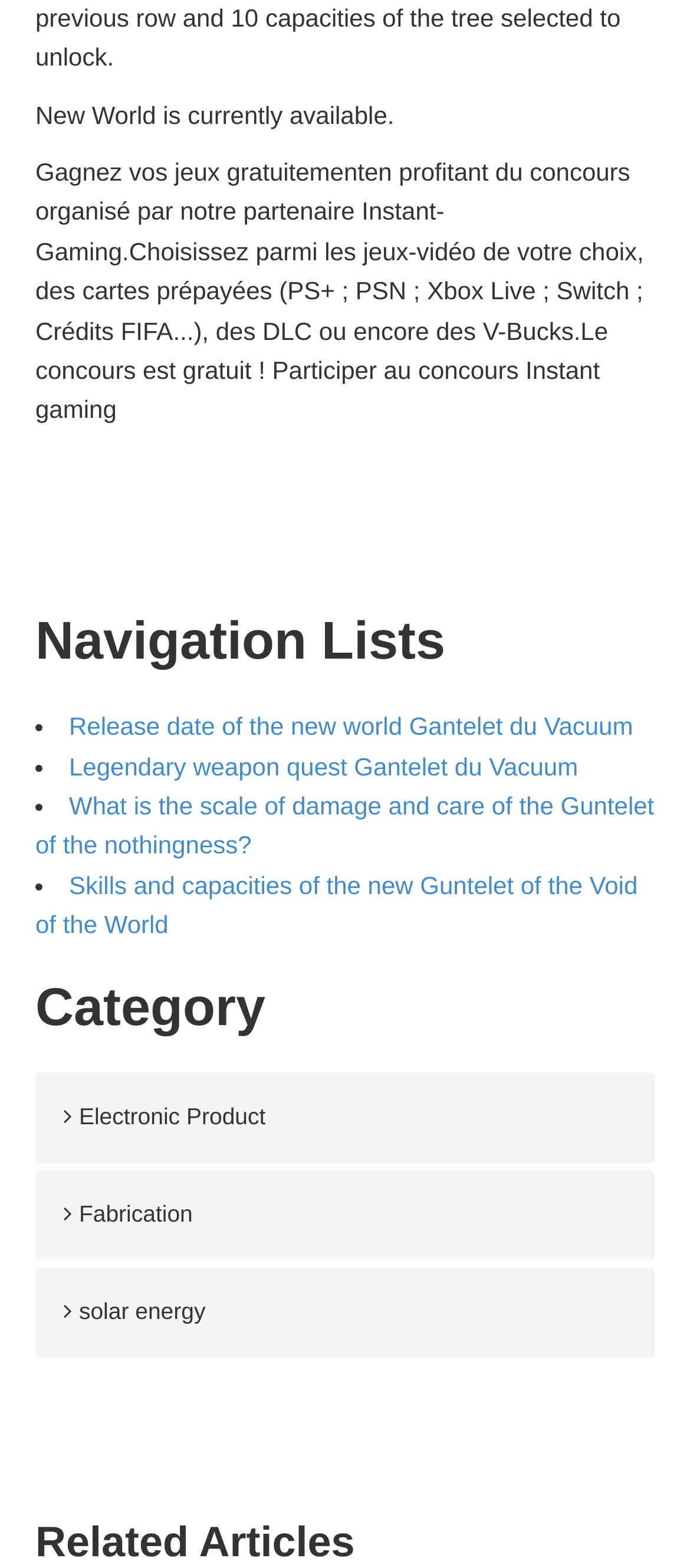What type of product is categorized under 'Electronic Product'?
Please utilize the information in the image to give a detailed response to the question.

The webpage has a category 'Electronic Product' with an icon 'uf105', suggesting that the product categorized under this heading is related to electronics and has this specific icon.